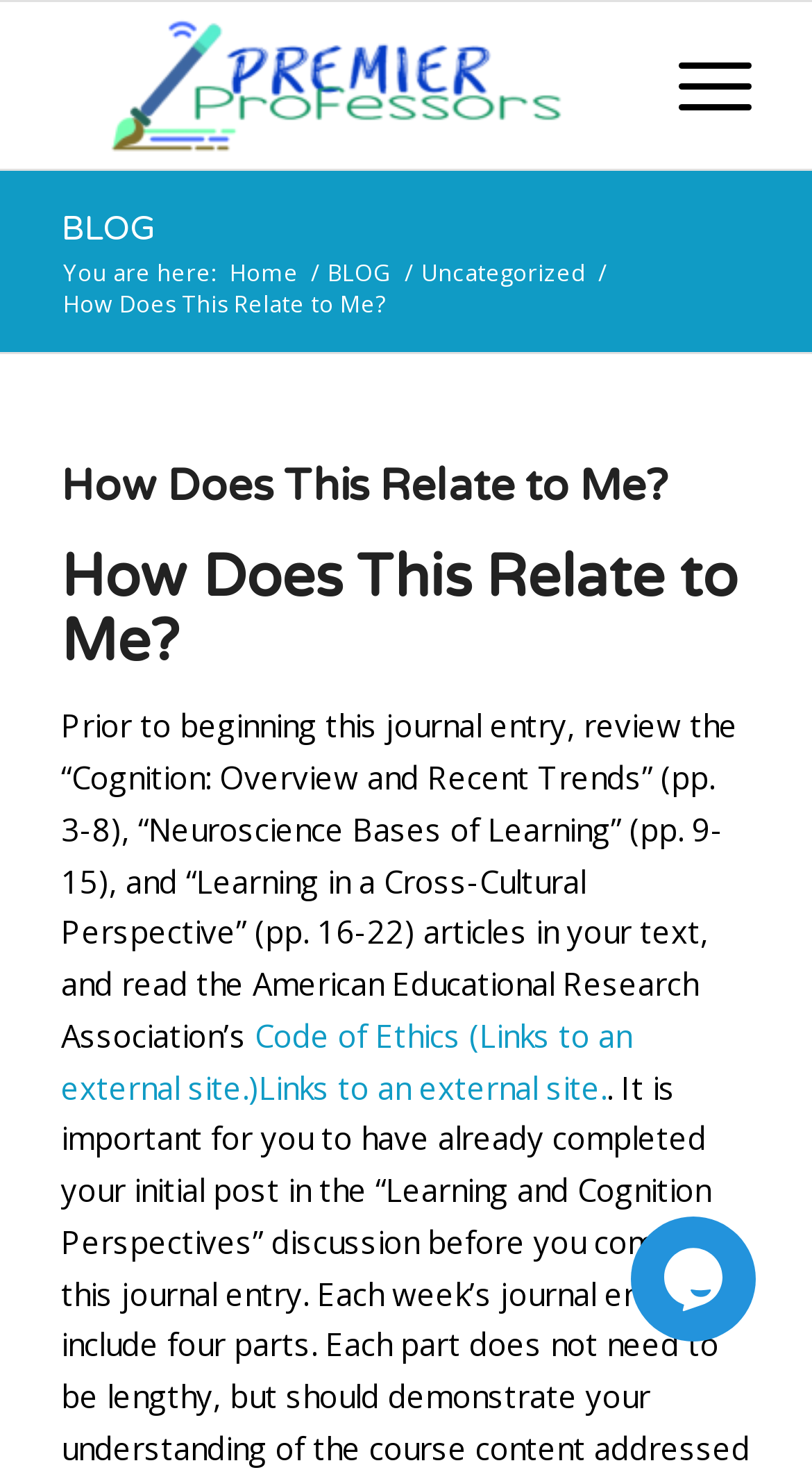Please reply to the following question using a single word or phrase: 
How many articles are mentioned in the journal entry?

3